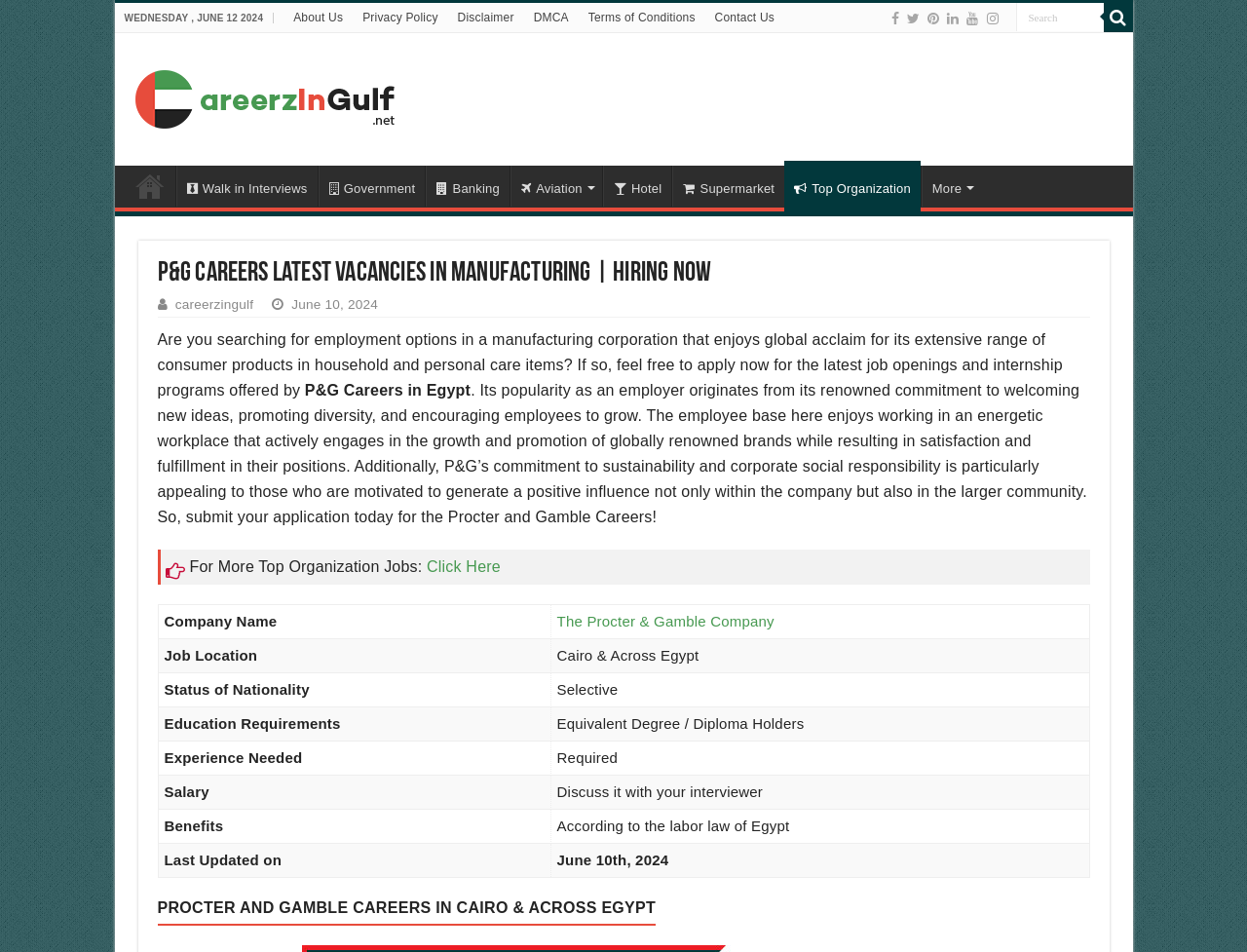Pinpoint the bounding box coordinates of the clickable area needed to execute the instruction: "View Procter and Gamble job details". The coordinates should be specified as four float numbers between 0 and 1, i.e., [left, top, right, bottom].

[0.447, 0.644, 0.621, 0.661]